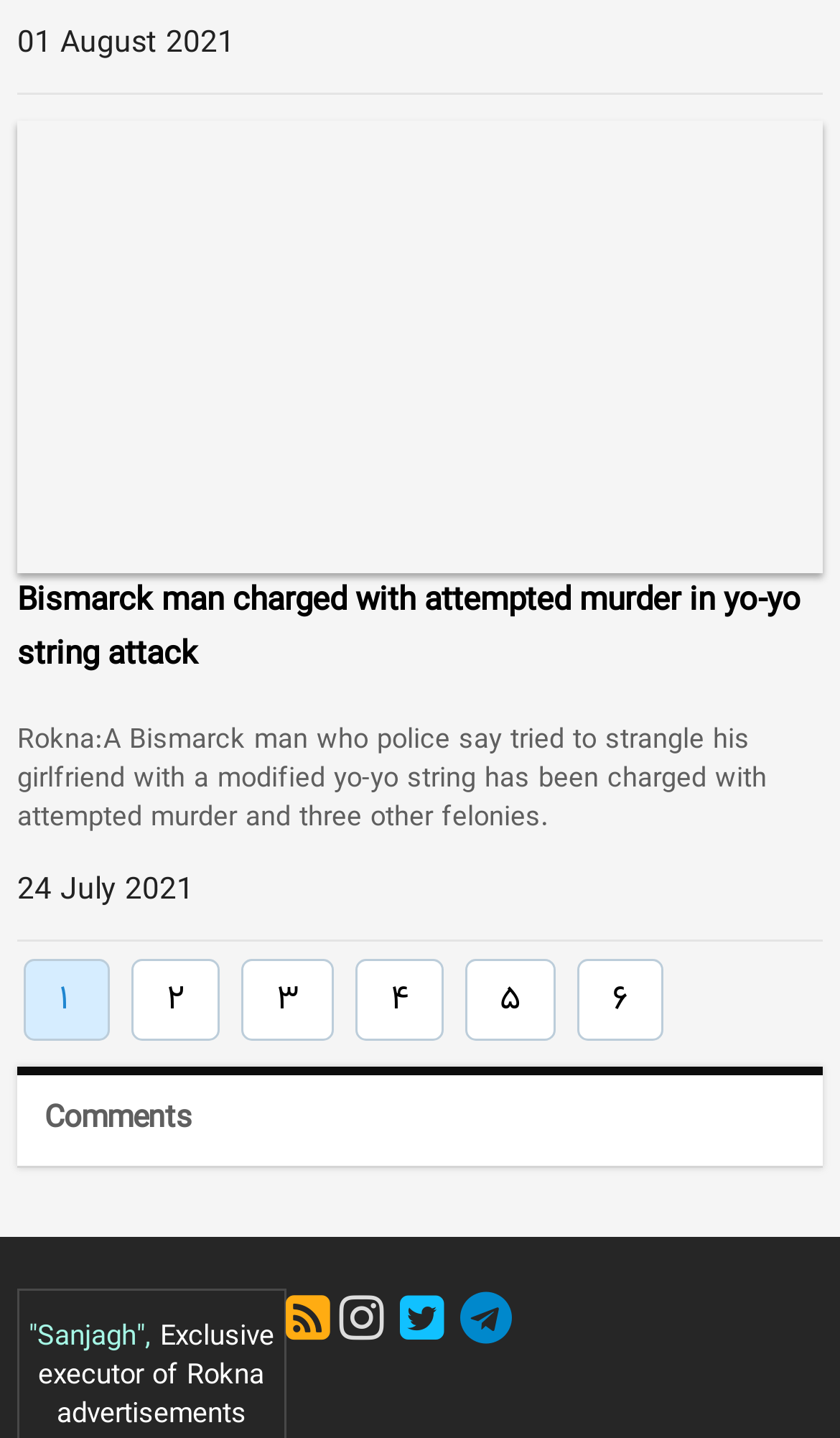Please identify the bounding box coordinates of the element's region that should be clicked to execute the following instruction: "Go to page 2". The bounding box coordinates must be four float numbers between 0 and 1, i.e., [left, top, right, bottom].

[0.156, 0.666, 0.262, 0.723]